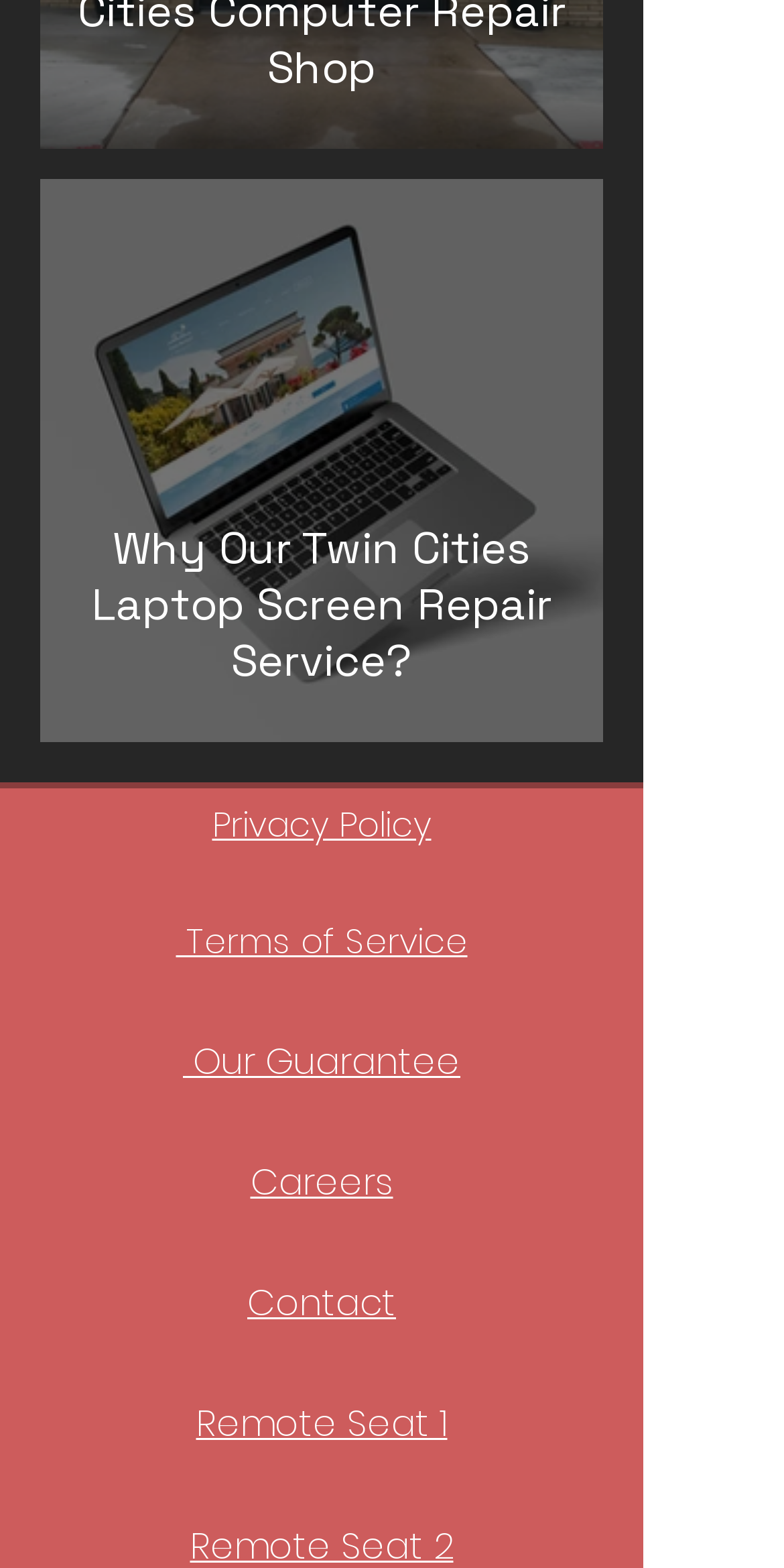Refer to the image and answer the question with as much detail as possible: Is the 'Remote Seat 1' link related to a physical location?

The name 'Remote Seat 1' suggests that it might be a link to a physical location or a remote office, possibly where the laptop screen repair services are provided.